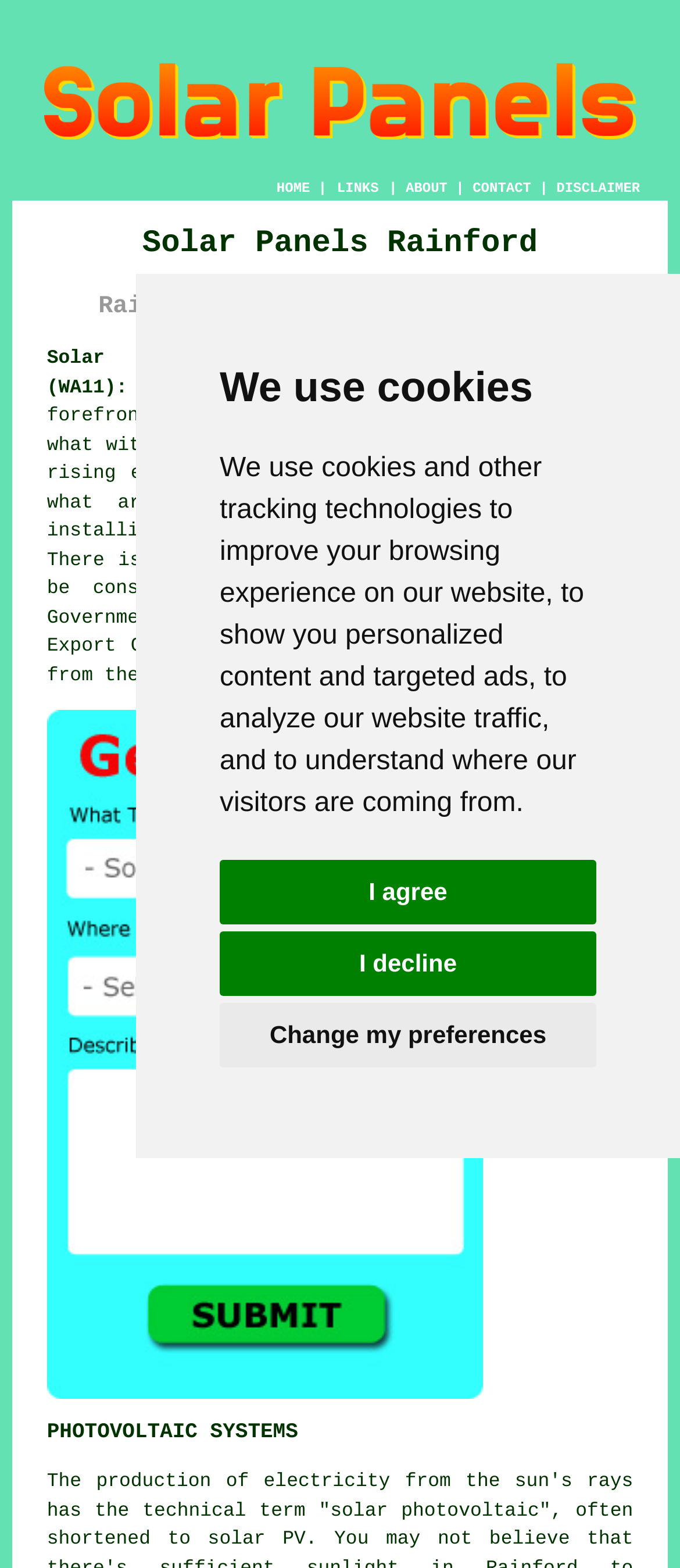What is the purpose of the 'Change my preferences' button?
Provide a detailed answer to the question, using the image to inform your response.

The 'Change my preferences' button is part of the dialog box that appears on the webpage, which informs users about the use of cookies and tracking technologies. The button is likely used to customize the settings for these technologies, allowing users to specify their preferences.